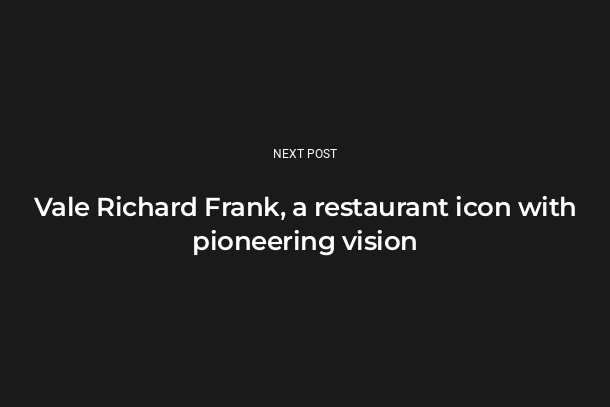Use a single word or phrase to answer the question:
What is the tone of the image?

Tribute